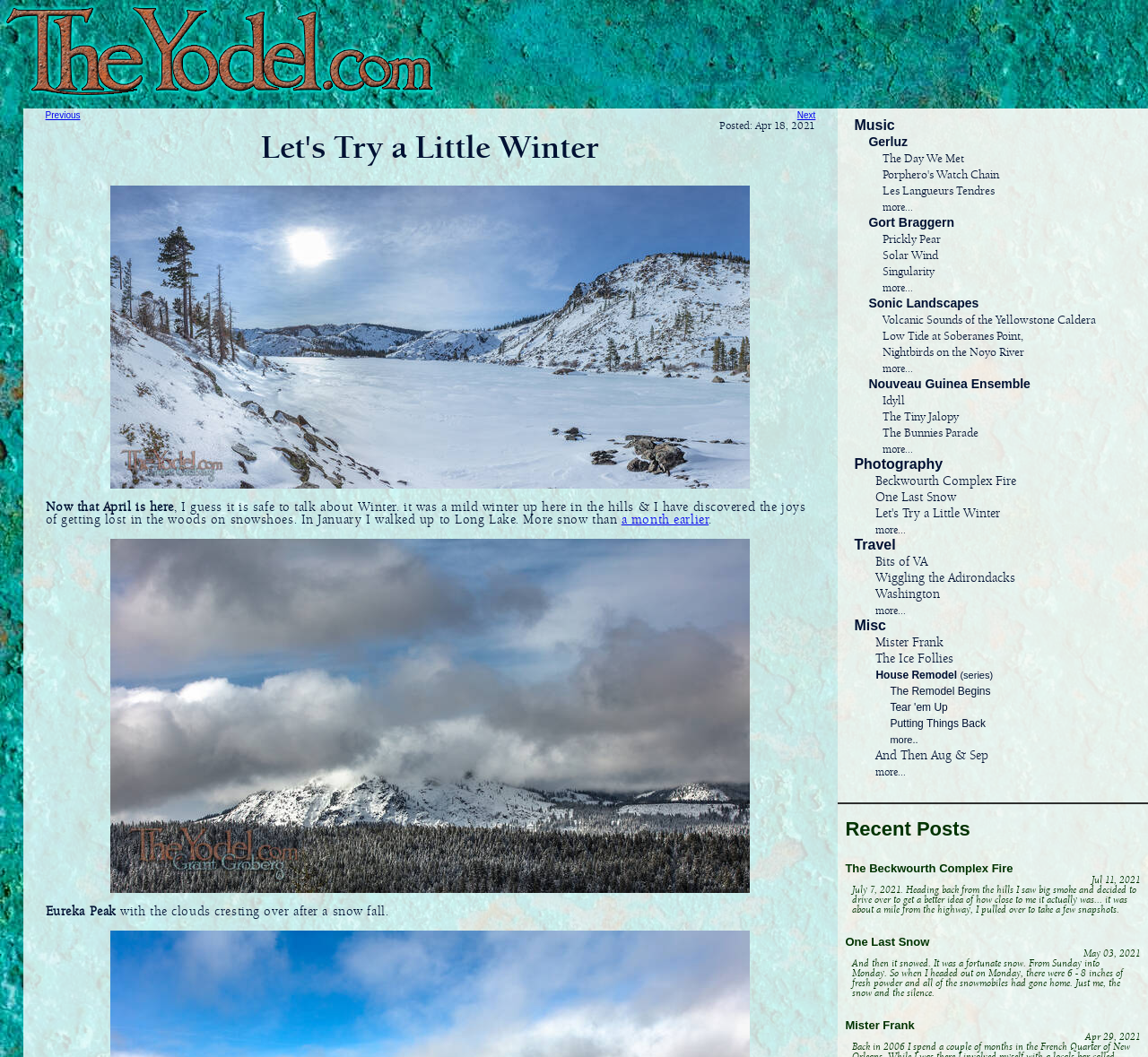Please find the top heading of the webpage and generate its text.

Let's Try a Little Winter